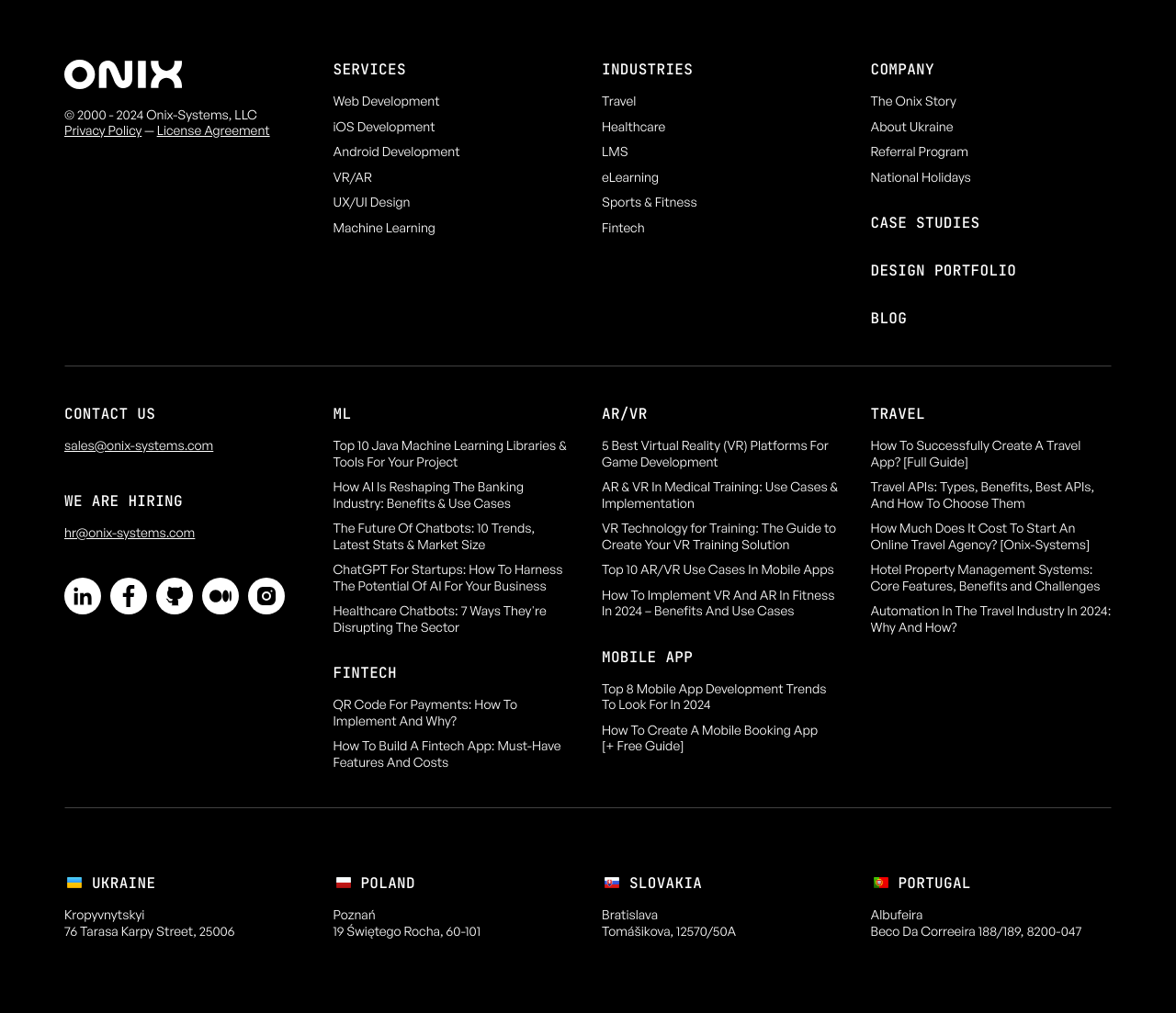Locate the bounding box coordinates of the element's region that should be clicked to carry out the following instruction: "Click on Web Development". The coordinates need to be four float numbers between 0 and 1, i.e., [left, top, right, bottom].

[0.283, 0.092, 0.374, 0.108]